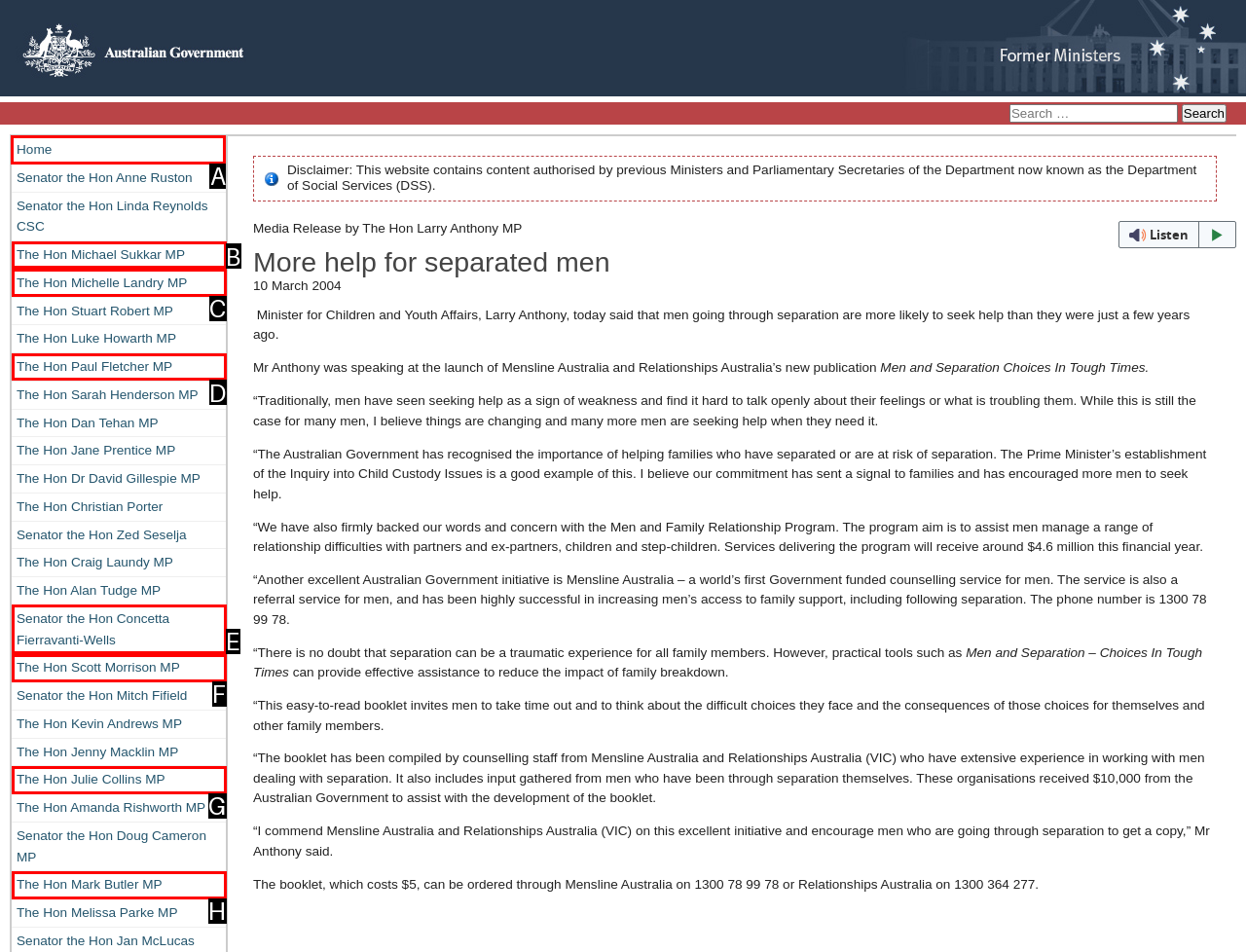Select the appropriate HTML element to click for the following task: Go to the Home page
Answer with the letter of the selected option from the given choices directly.

A